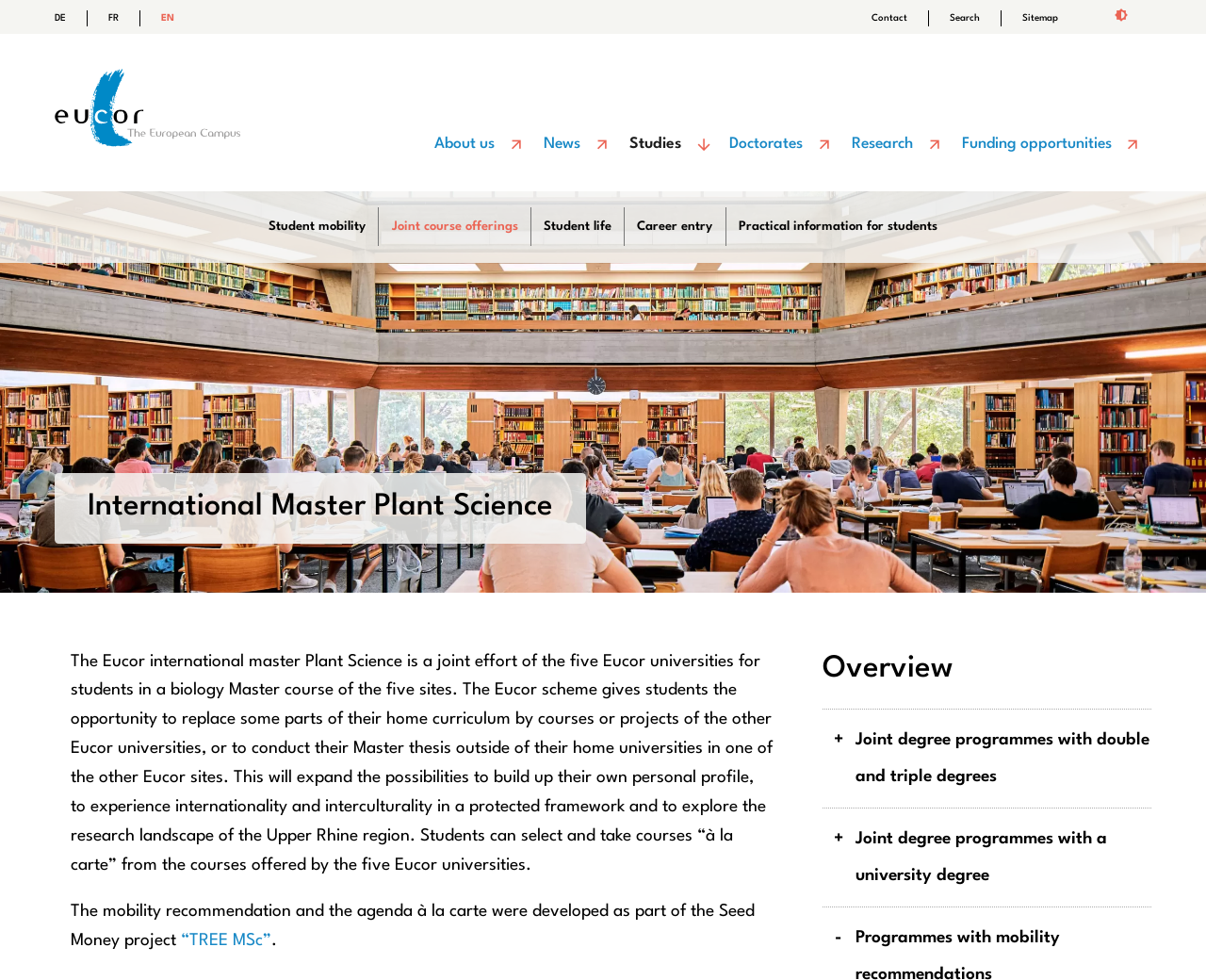Generate a comprehensive description of the webpage content.

The webpage is about the International Master Plant Science program offered by Eucor, a European campus. At the top left corner, there are three language options: German, French, and English. On the top right corner, there are links to Contact, Search, and Sitemap. A button with an icon is located at the top right edge of the page.

Below the language options, there is a link to Eucor – The European Campus, accompanied by an image. A menu with several options, including About us, News, Studies, Doctorates, Research, and Funding opportunities, is located on the left side of the page.

On the right side of the page, there are several links related to student life, including Student mobility, Joint course offerings, Student life, Career entry, and Practical information for students.

The main content of the page is divided into two sections. The top section has a heading "International Master Plant Science" and features a large image that spans the entire width of the page. The image is described as the University Library of the University of Basel.

The bottom section has a heading "Overview" and contains a block of text that describes the Eucor international master Plant Science program. The program allows students to take courses or conduct their Master thesis at one of the other Eucor universities, providing opportunities to build a personal profile, experience internationality and interculturality, and explore the research landscape of the Upper Rhine region. There are also links to related programs, including "TREE MSc", and buttons to expand or collapse sections of the content.